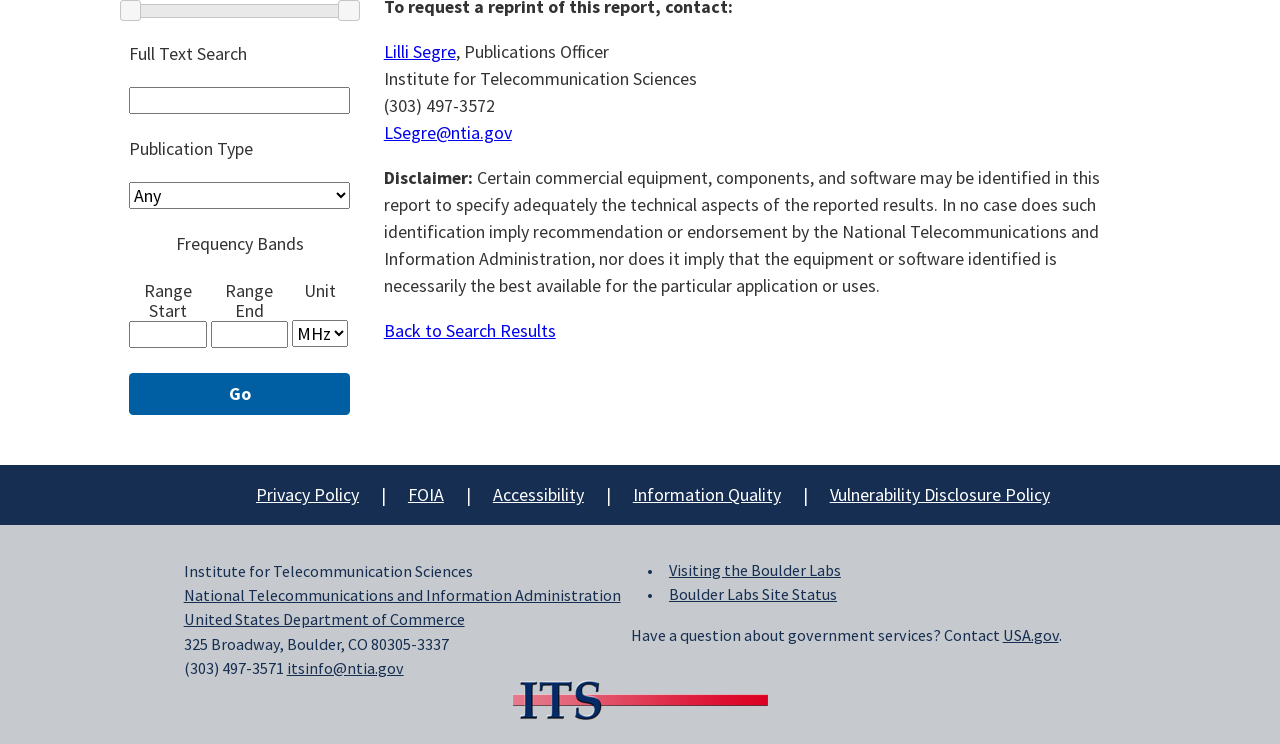Analyze the image and answer the question with as much detail as possible: 
What is the purpose of the 'Back to Search Results' link?

The 'Back to Search Results' link is likely used to navigate back to the search results page from the current page. This is inferred from the context of the webpage and the position of the link.